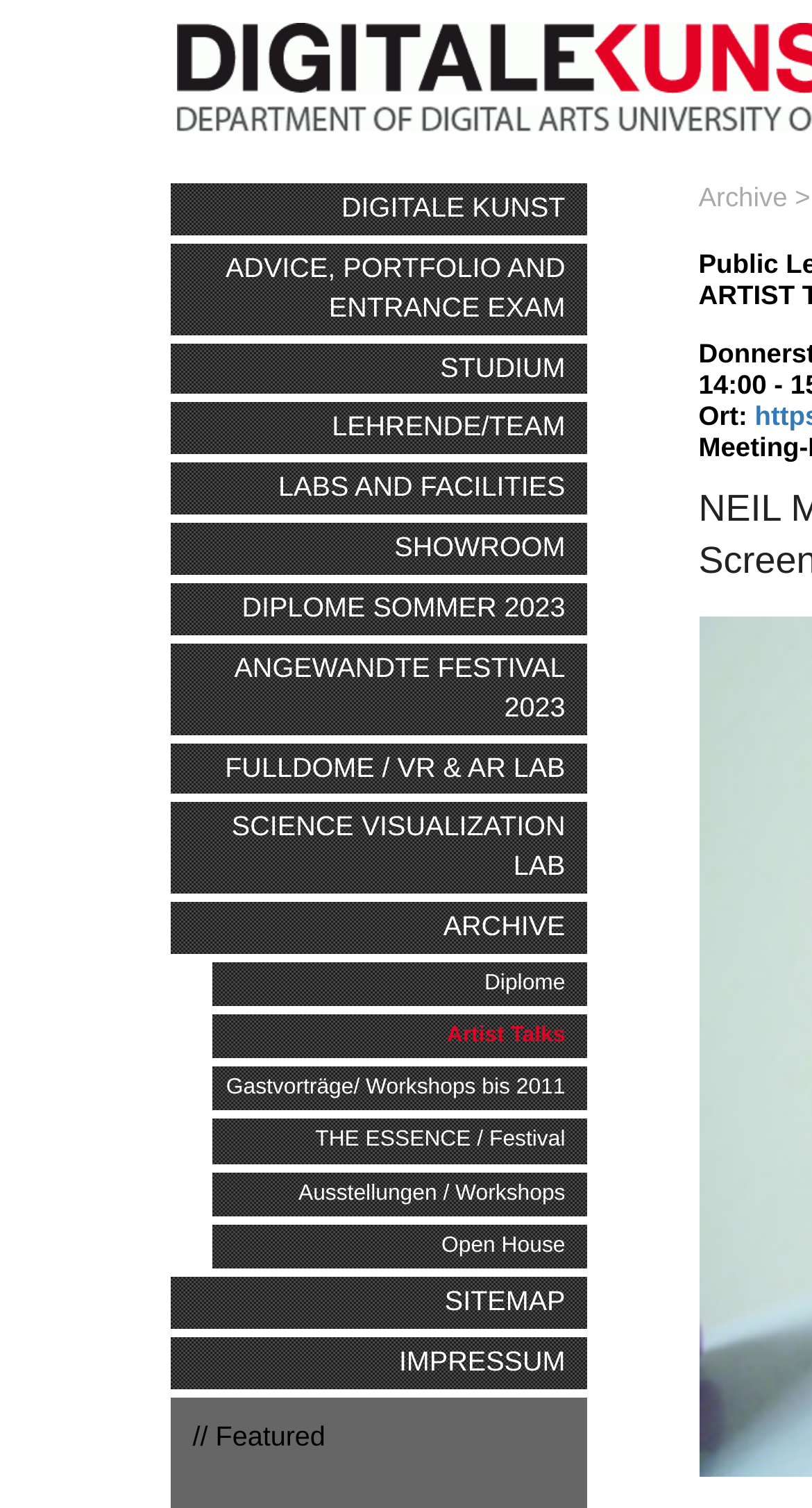How many sub-links are under 'Archive'?
Provide a short answer using one word or a brief phrase based on the image.

6